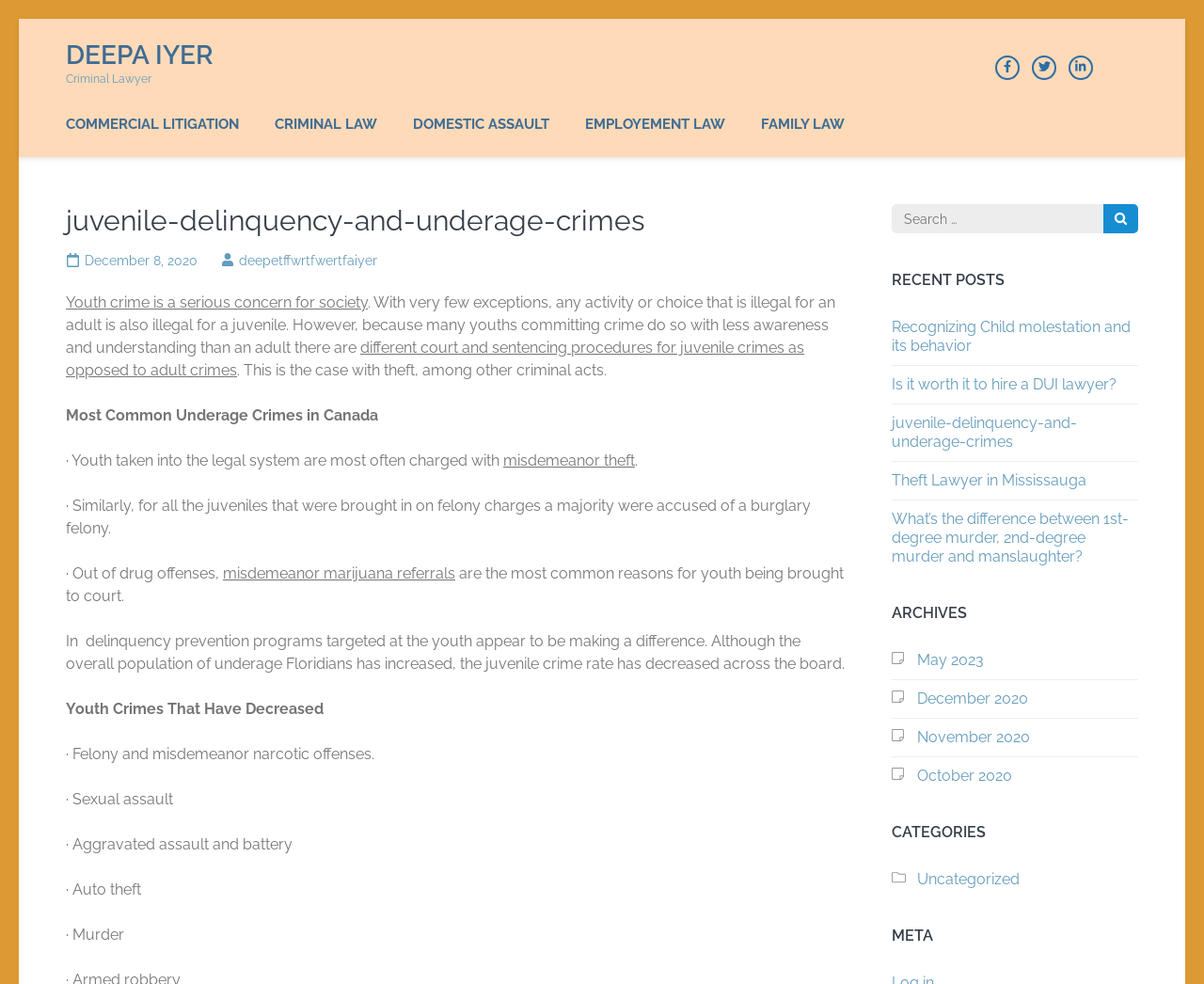Identify the bounding box coordinates necessary to click and complete the given instruction: "Read the recent post about juvenile delinquency and underage crimes".

[0.74, 0.421, 0.894, 0.458]